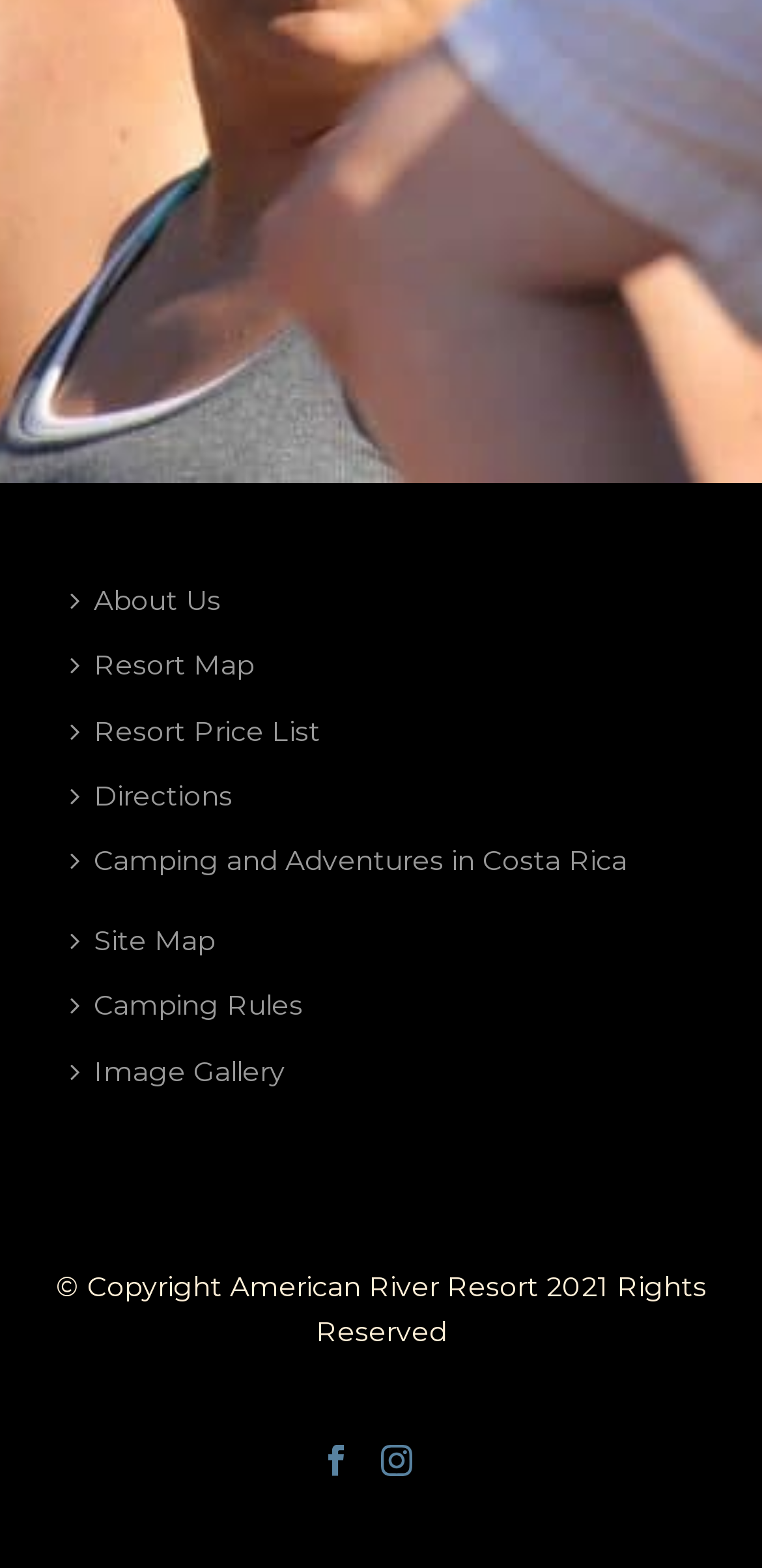Ascertain the bounding box coordinates for the UI element detailed here: "Resort Price List". The coordinates should be provided as [left, top, right, bottom] with each value being a float between 0 and 1.

[0.079, 0.446, 0.459, 0.487]